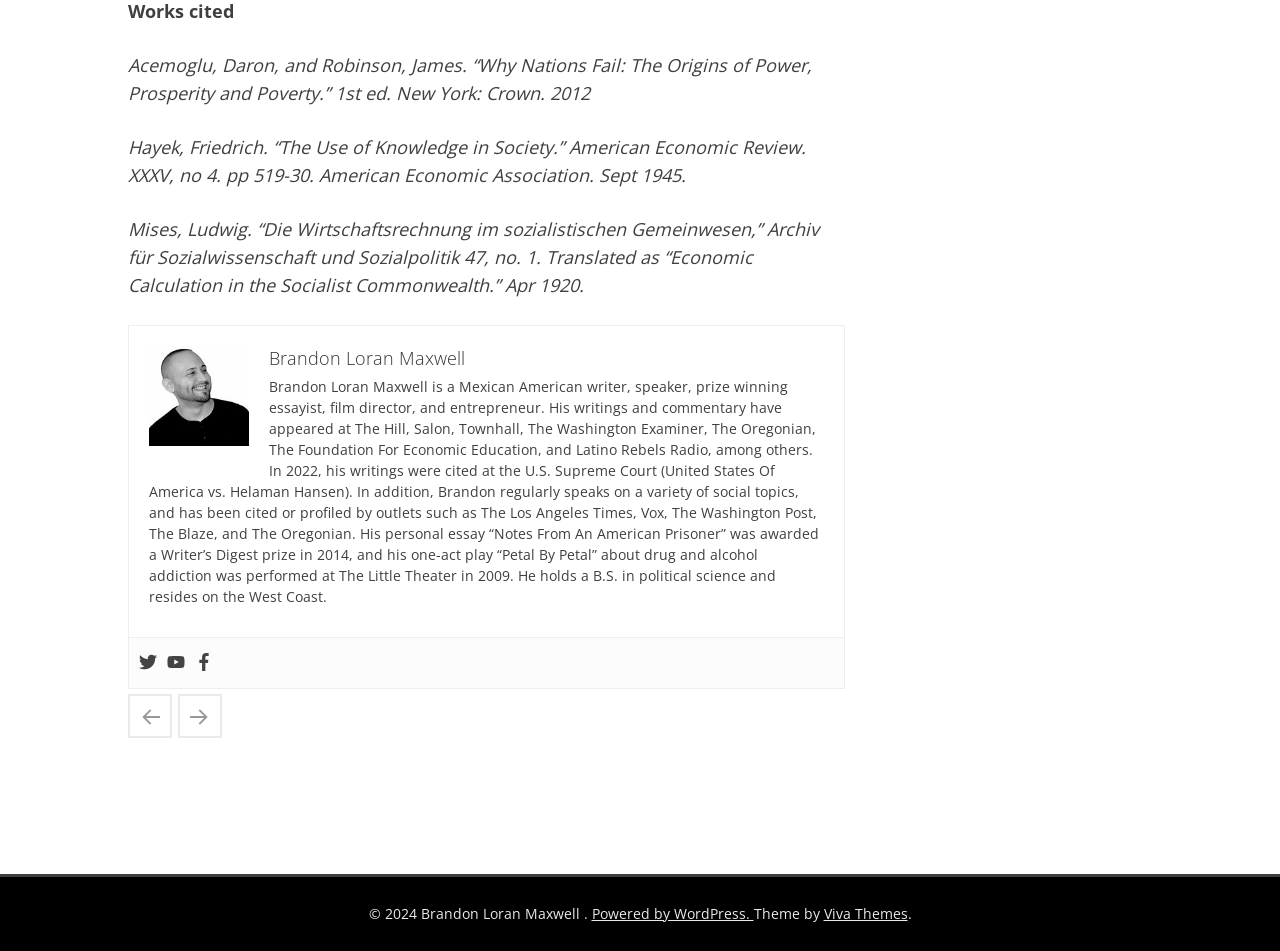Identify the bounding box coordinates of the area that should be clicked in order to complete the given instruction: "Visit Brandon Loran Maxwell's Facebook page". The bounding box coordinates should be four float numbers between 0 and 1, i.e., [left, top, right, bottom].

[0.152, 0.686, 0.166, 0.707]